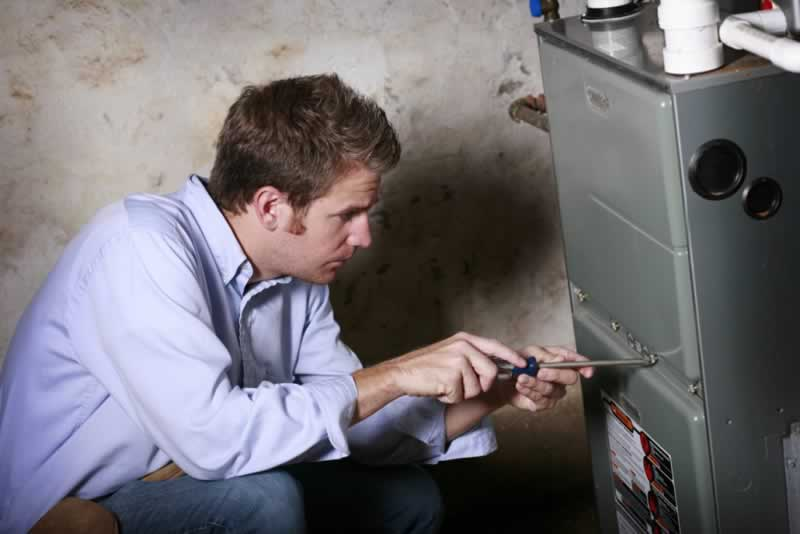What is the color of the man's shirt? Analyze the screenshot and reply with just one word or a short phrase.

light blue